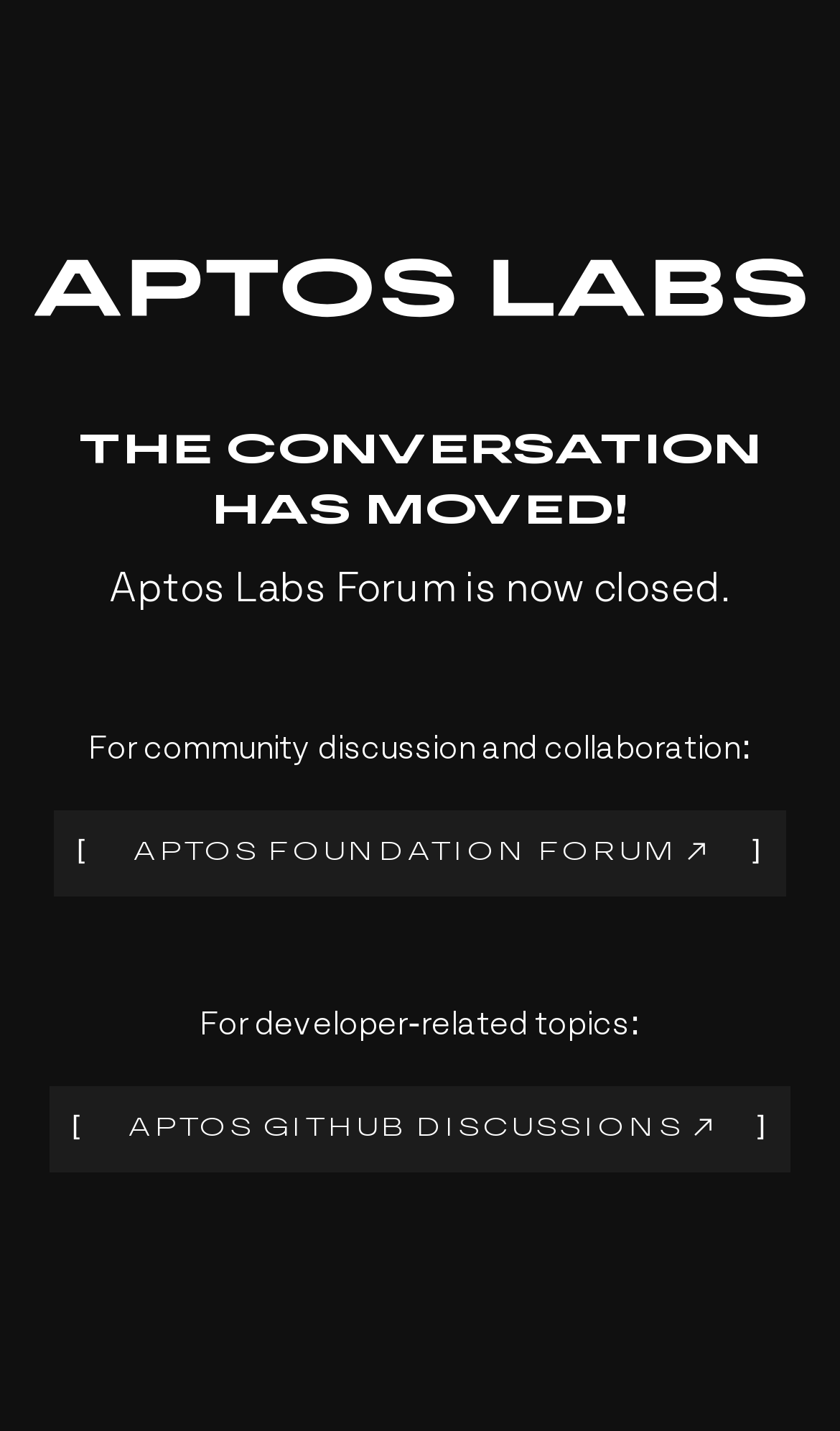Using the provided element description "[Aptos Foundation Forum ]", determine the bounding box coordinates of the UI element.

[0.065, 0.566, 0.935, 0.626]